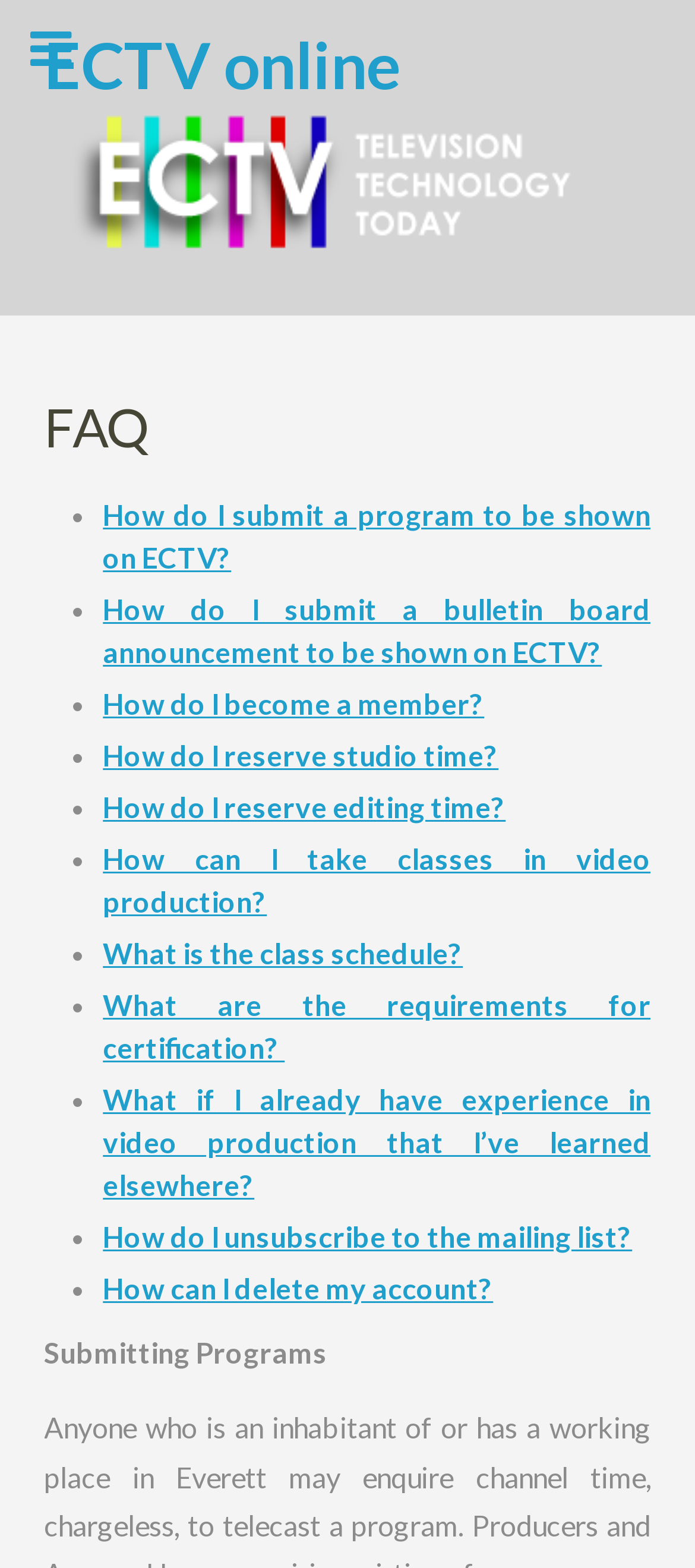How many FAQs are listed on this webpage? Refer to the image and provide a one-word or short phrase answer.

12